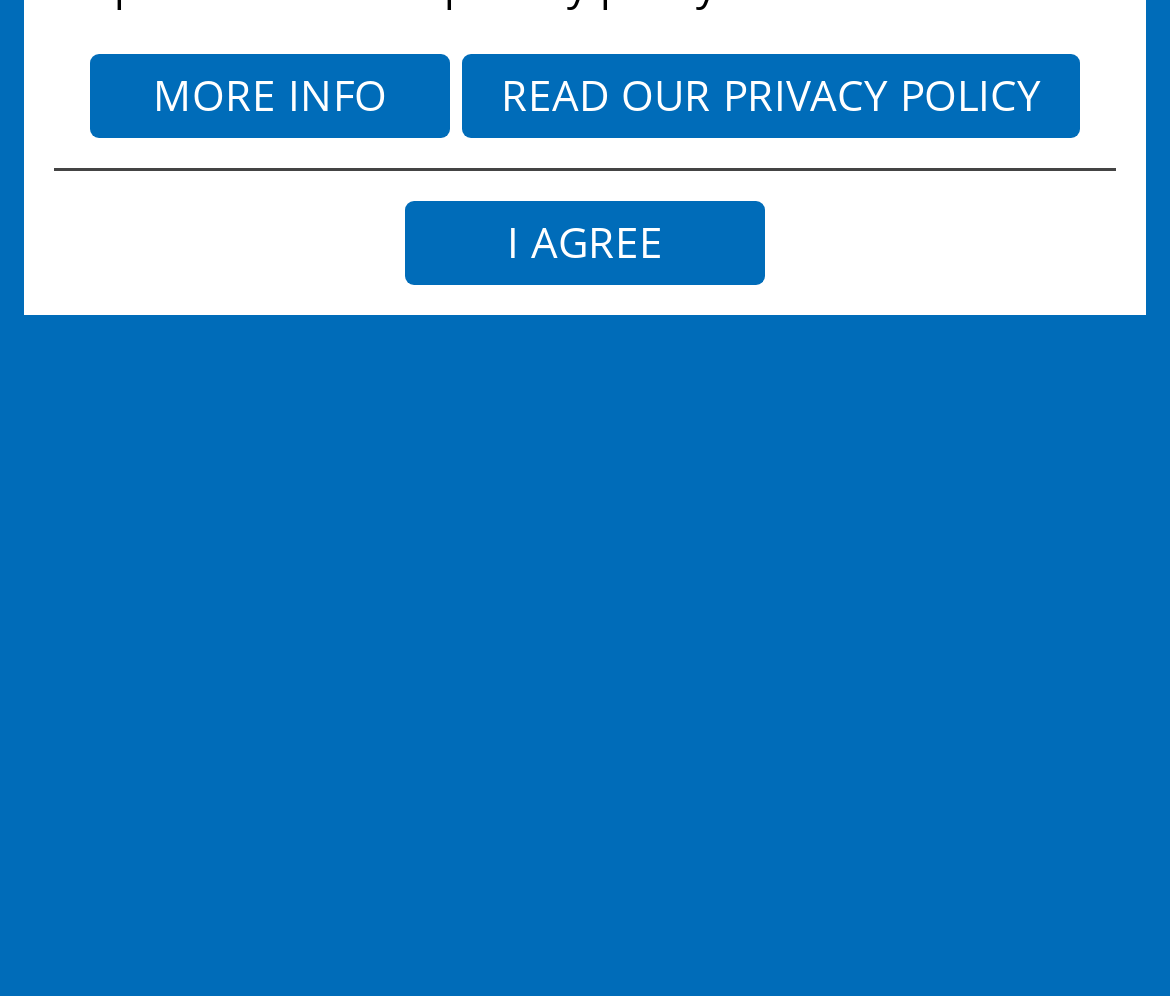Using the format (top-left x, top-left y, bottom-right x, bottom-right y), provide the bounding box coordinates for the described UI element. All values should be floating point numbers between 0 and 1: www.iabeurope.eu

[0.097, 0.548, 0.423, 0.606]